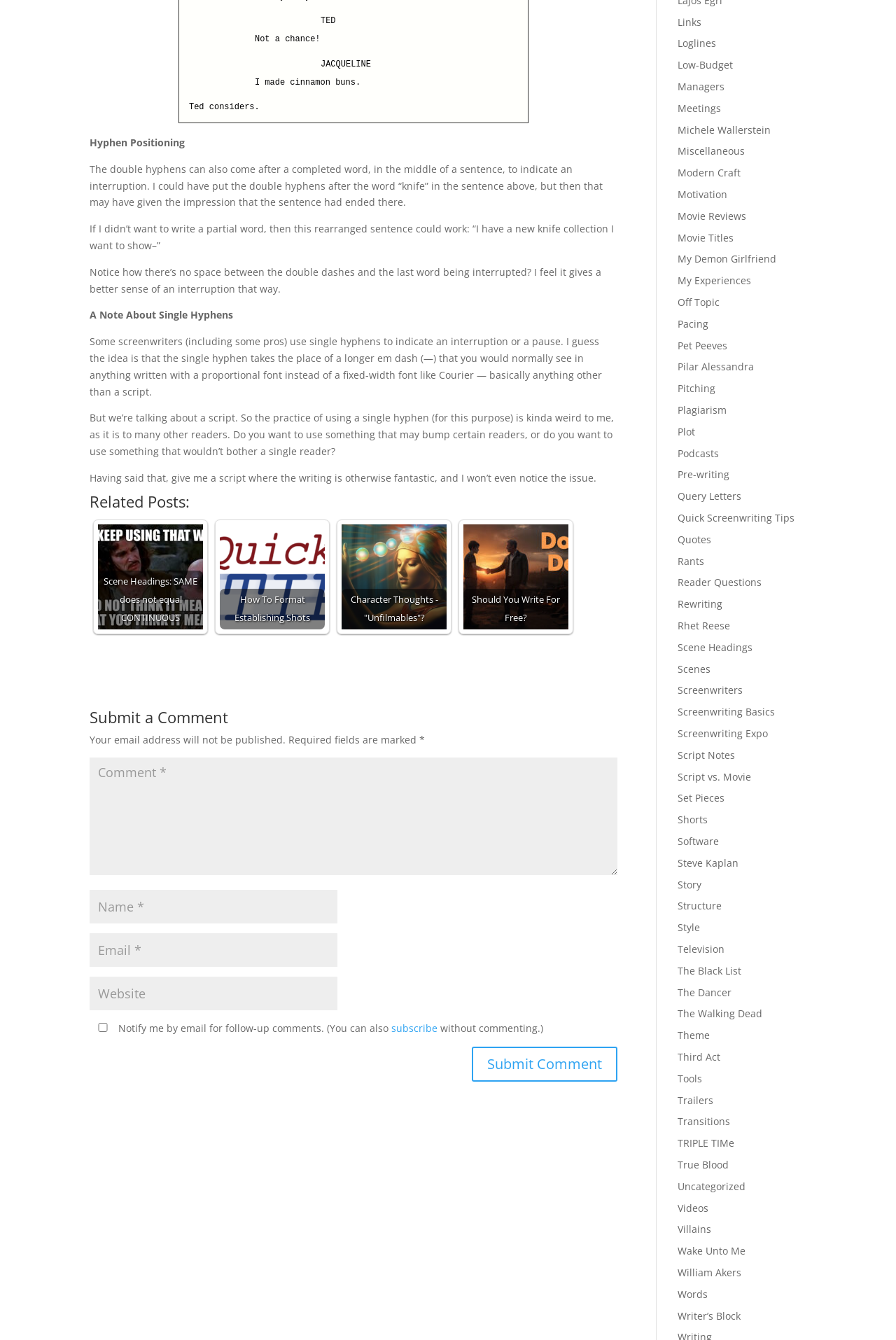Find and provide the bounding box coordinates for the UI element described with: "How To Format Establishing Shots".

[0.245, 0.391, 0.362, 0.469]